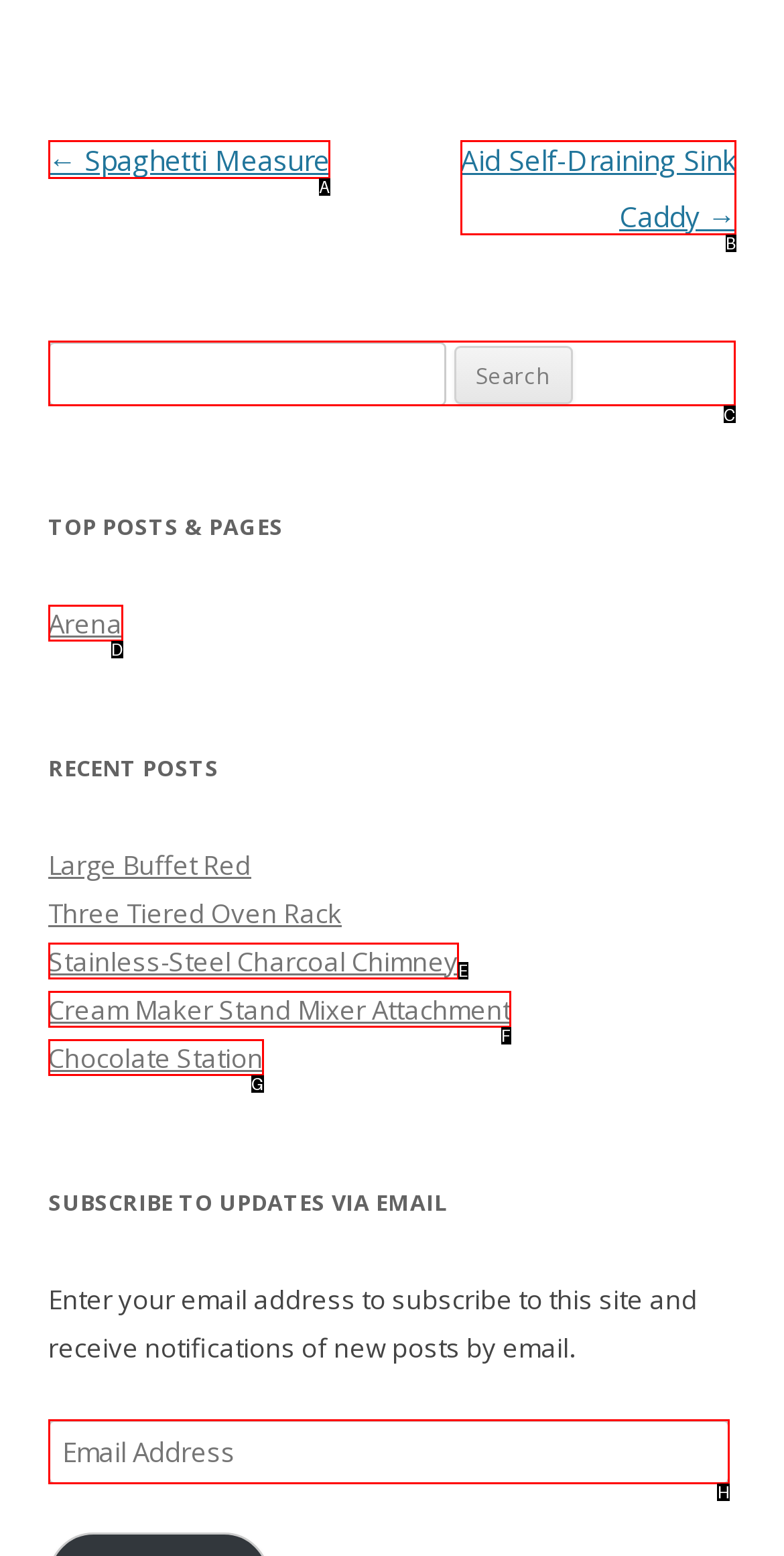Choose the HTML element to click for this instruction: Search for a specific keyword Answer with the letter of the correct choice from the given options.

C